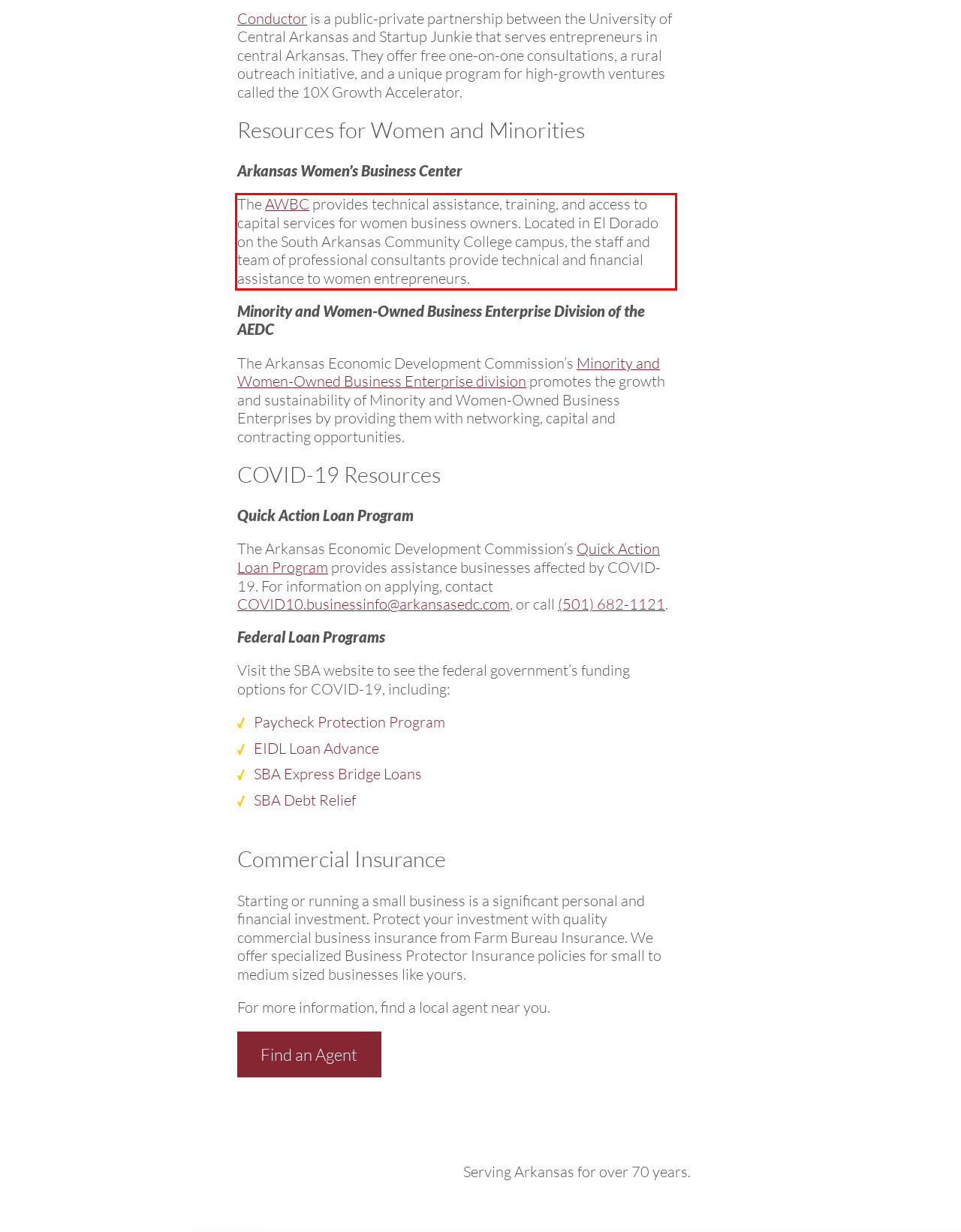Within the screenshot of the webpage, locate the red bounding box and use OCR to identify and provide the text content inside it.

The AWBC provides technical assistance, training, and access to capital services for women business owners. Located in El Dorado on the South Arkansas Community College campus, the staff and team of professional consultants provide technical and financial assistance to women entrepreneurs.